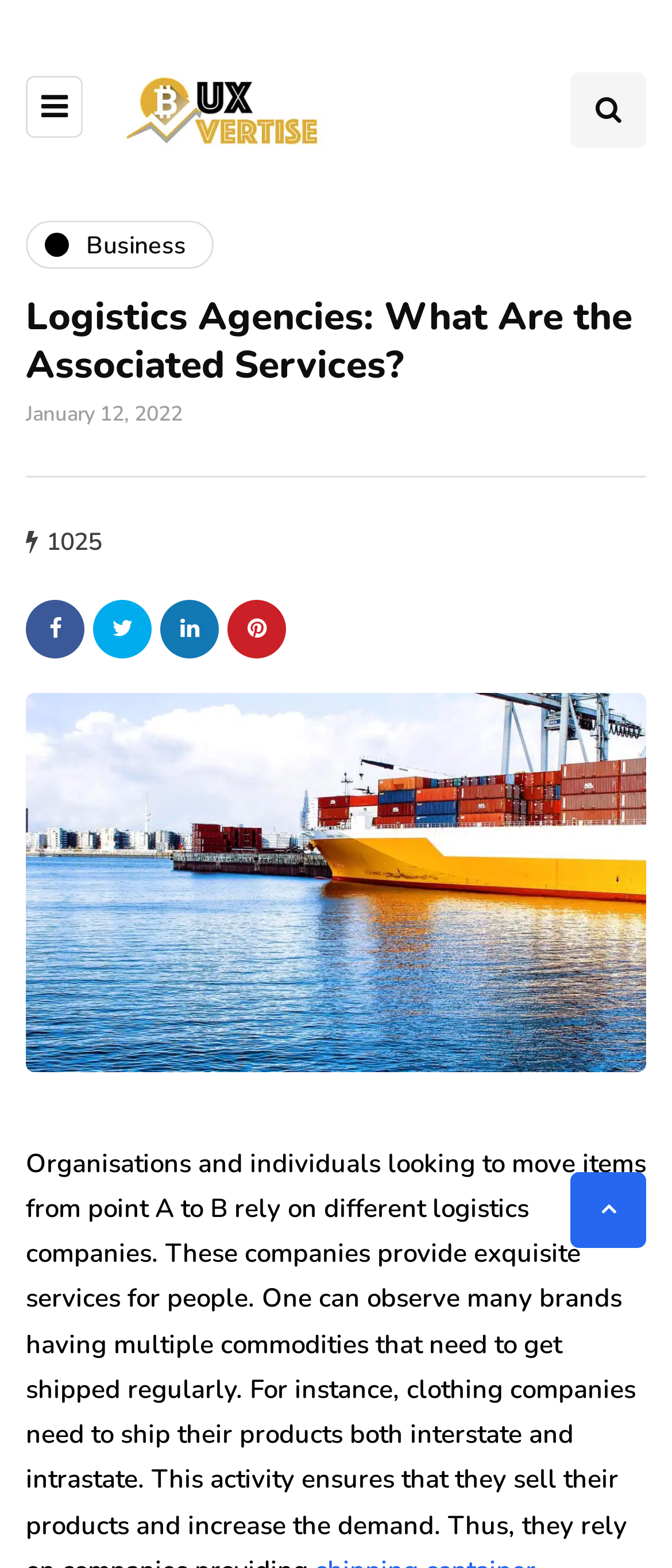Highlight the bounding box coordinates of the element you need to click to perform the following instruction: "toggle search."

[0.849, 0.046, 0.962, 0.095]